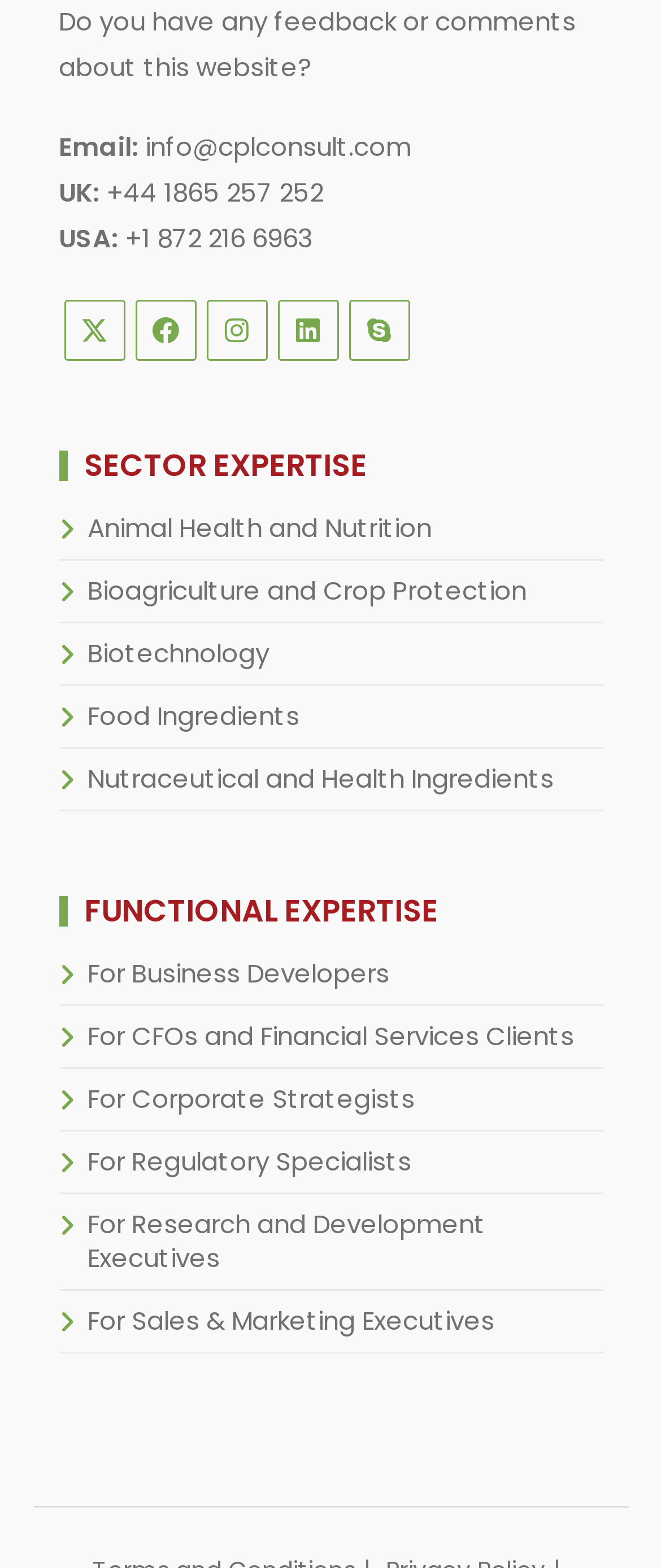Kindly provide the bounding box coordinates of the section you need to click on to fulfill the given instruction: "Contact via Skype".

[0.527, 0.192, 0.619, 0.231]